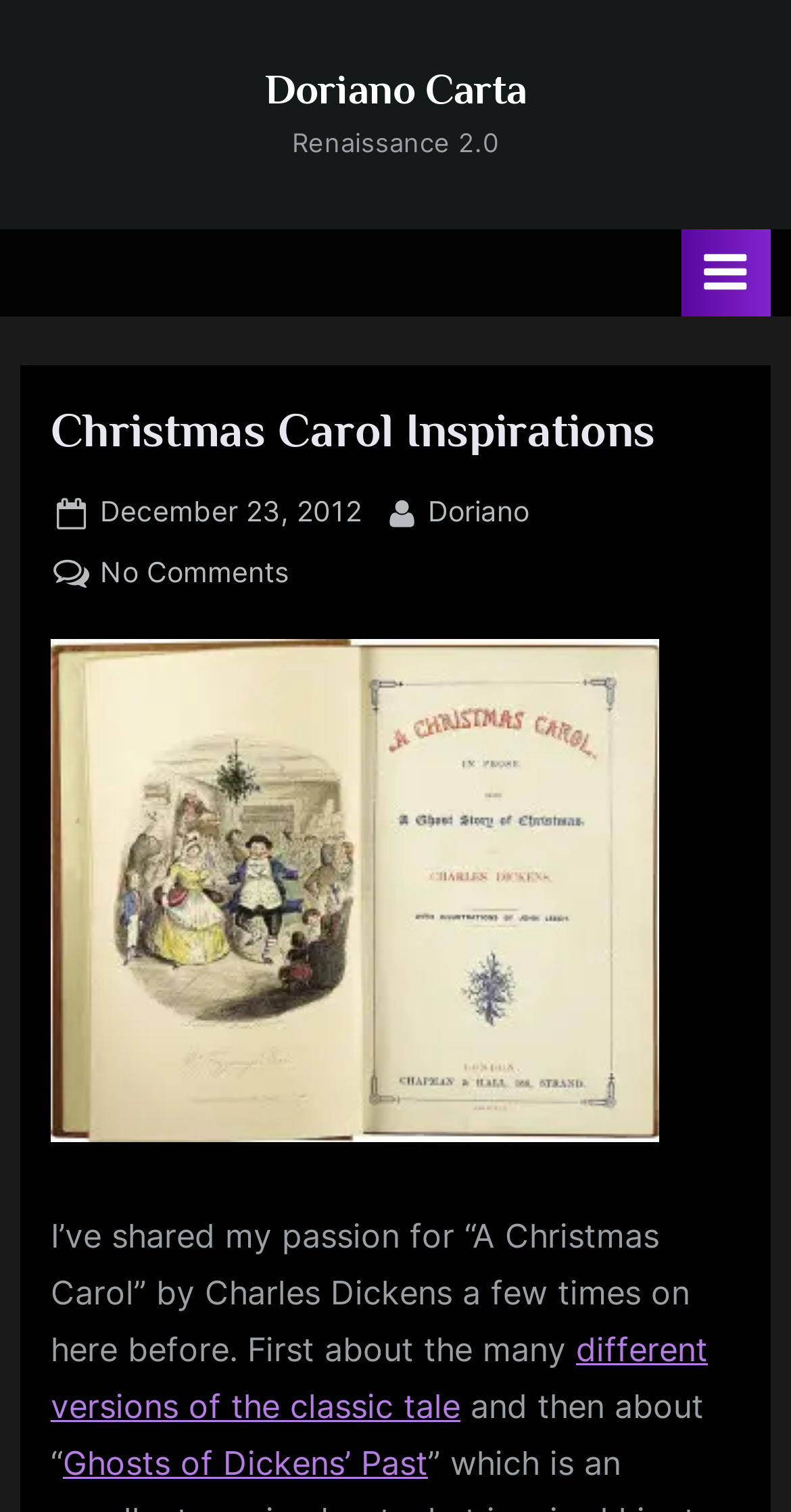Locate the bounding box coordinates of the area to click to fulfill this instruction: "Toggle the primary menu". The bounding box should be presented as four float numbers between 0 and 1, in the order [left, top, right, bottom].

[0.862, 0.151, 0.974, 0.209]